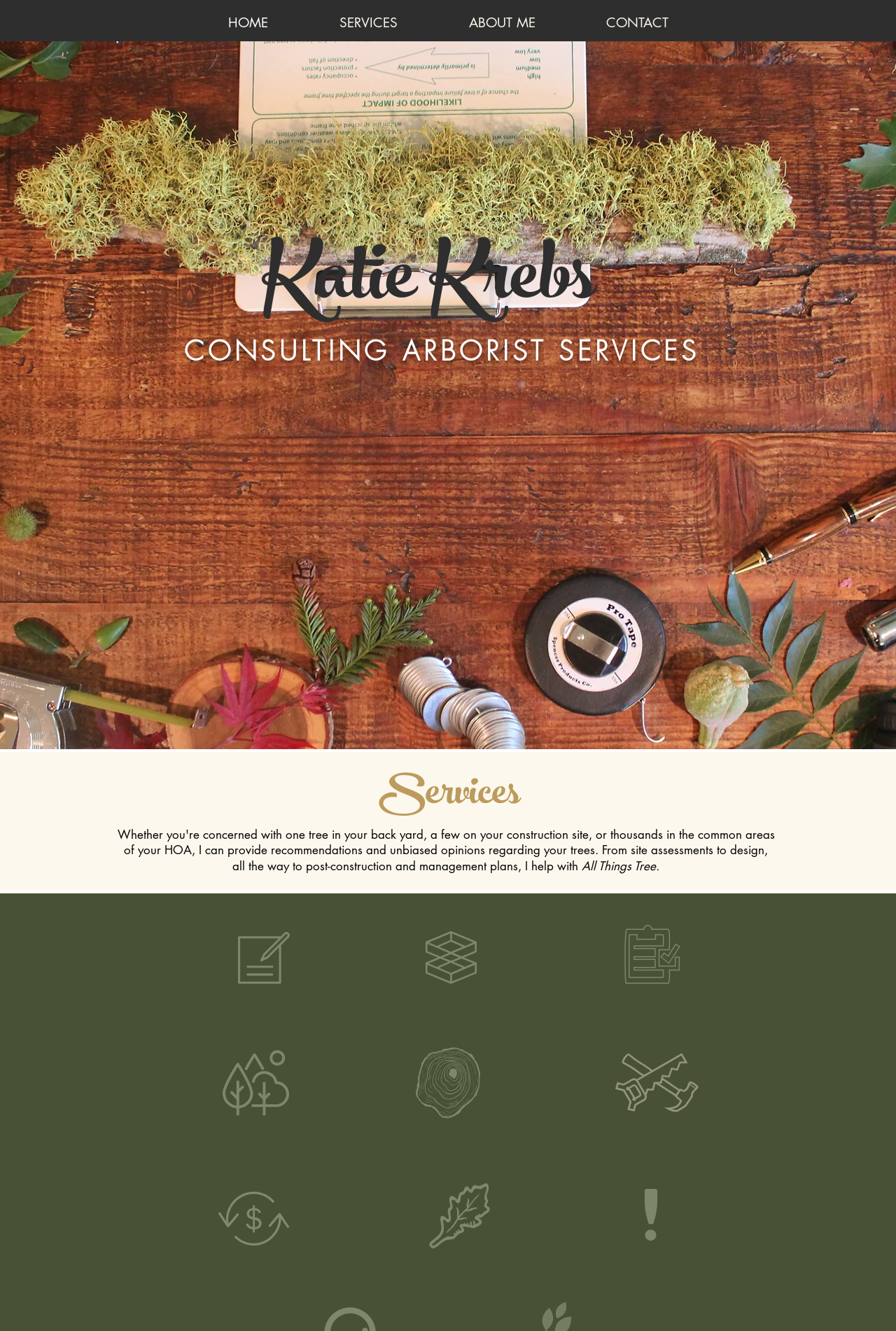What is the last service listed on the webpage?
Provide a concise answer using a single word or phrase based on the image.

Risk Assessments